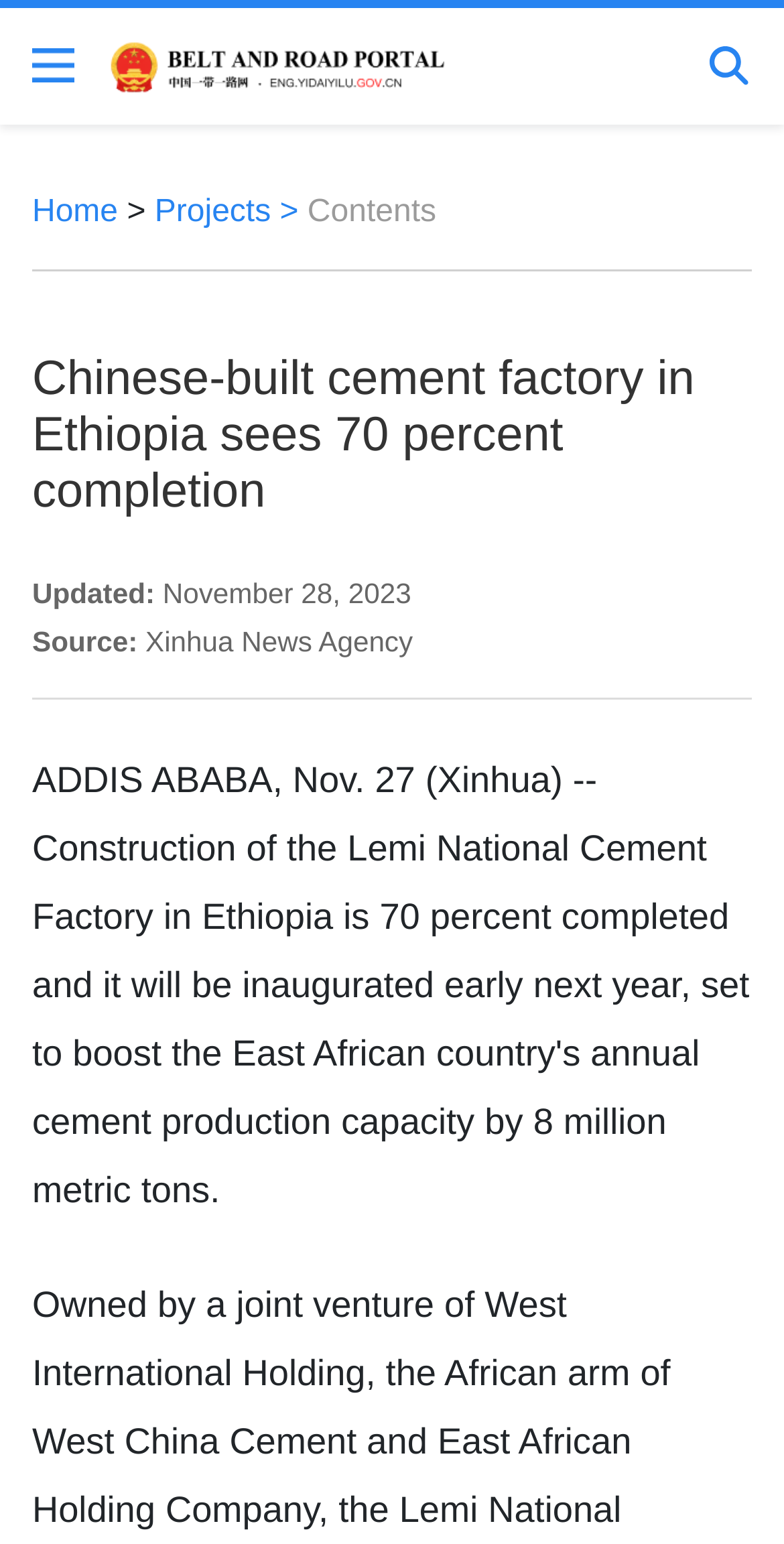What is the name of the news agency?
Answer the question in a detailed and comprehensive manner.

I found the answer by looking at the 'Source' section of the webpage, where it says 'Source: Xinhua News Agency'.